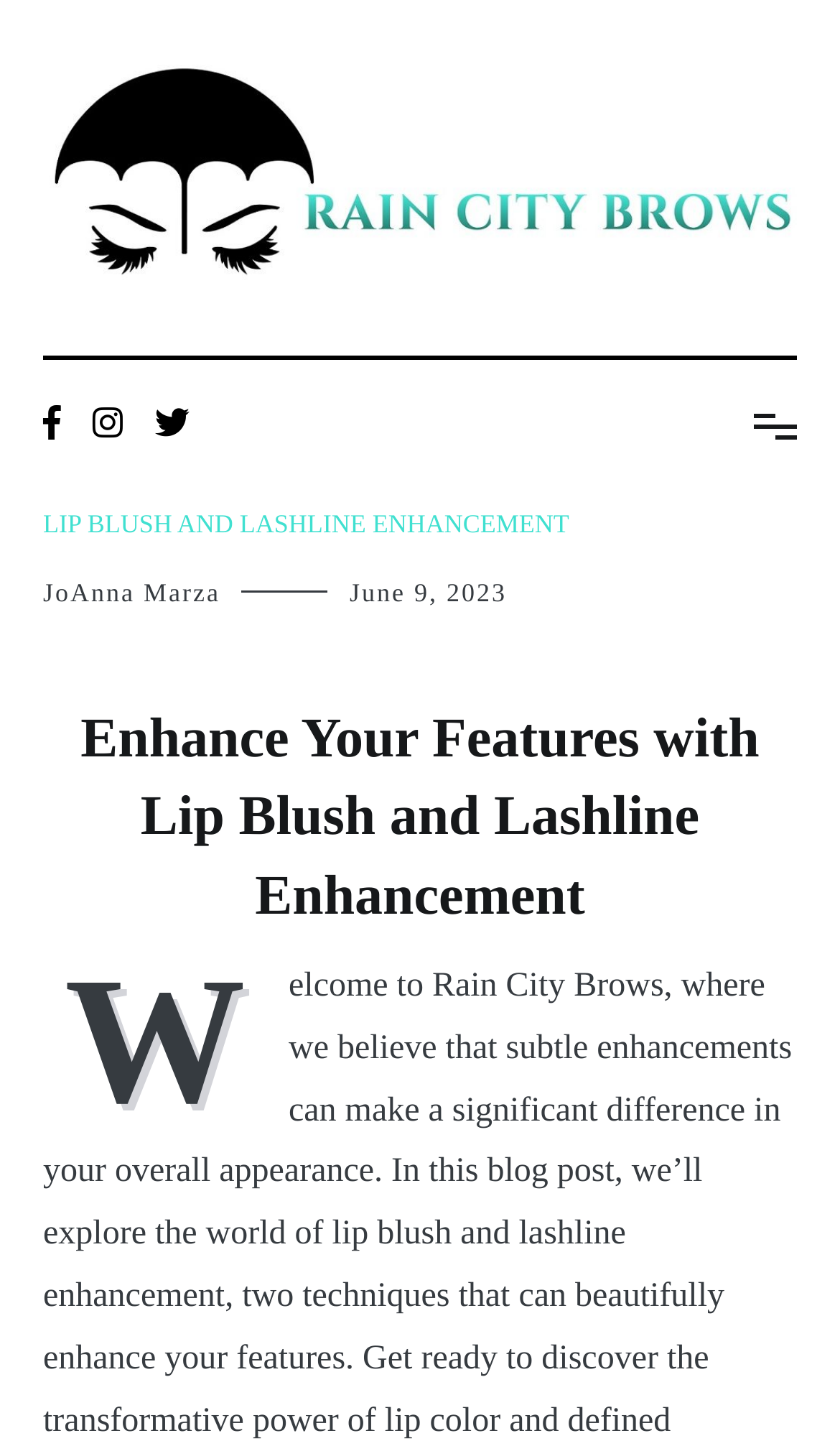Find the coordinates for the bounding box of the element with this description: "JoAnna Marza".

[0.051, 0.399, 0.262, 0.42]